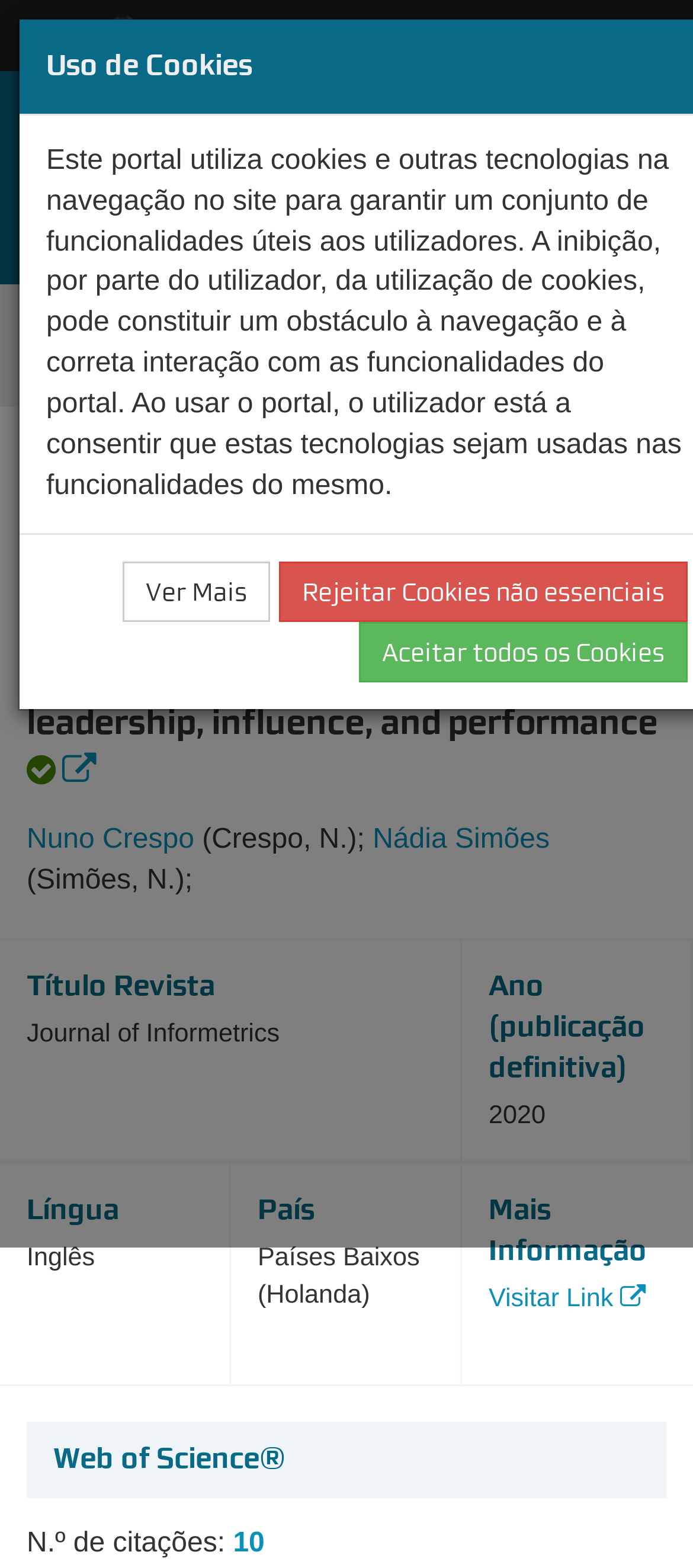What is the name of the journal?
Please respond to the question with a detailed and thorough explanation.

The name of the journal can be found in the details section of the publication, where it says 'Título Revista: Journal of Informetrics'.